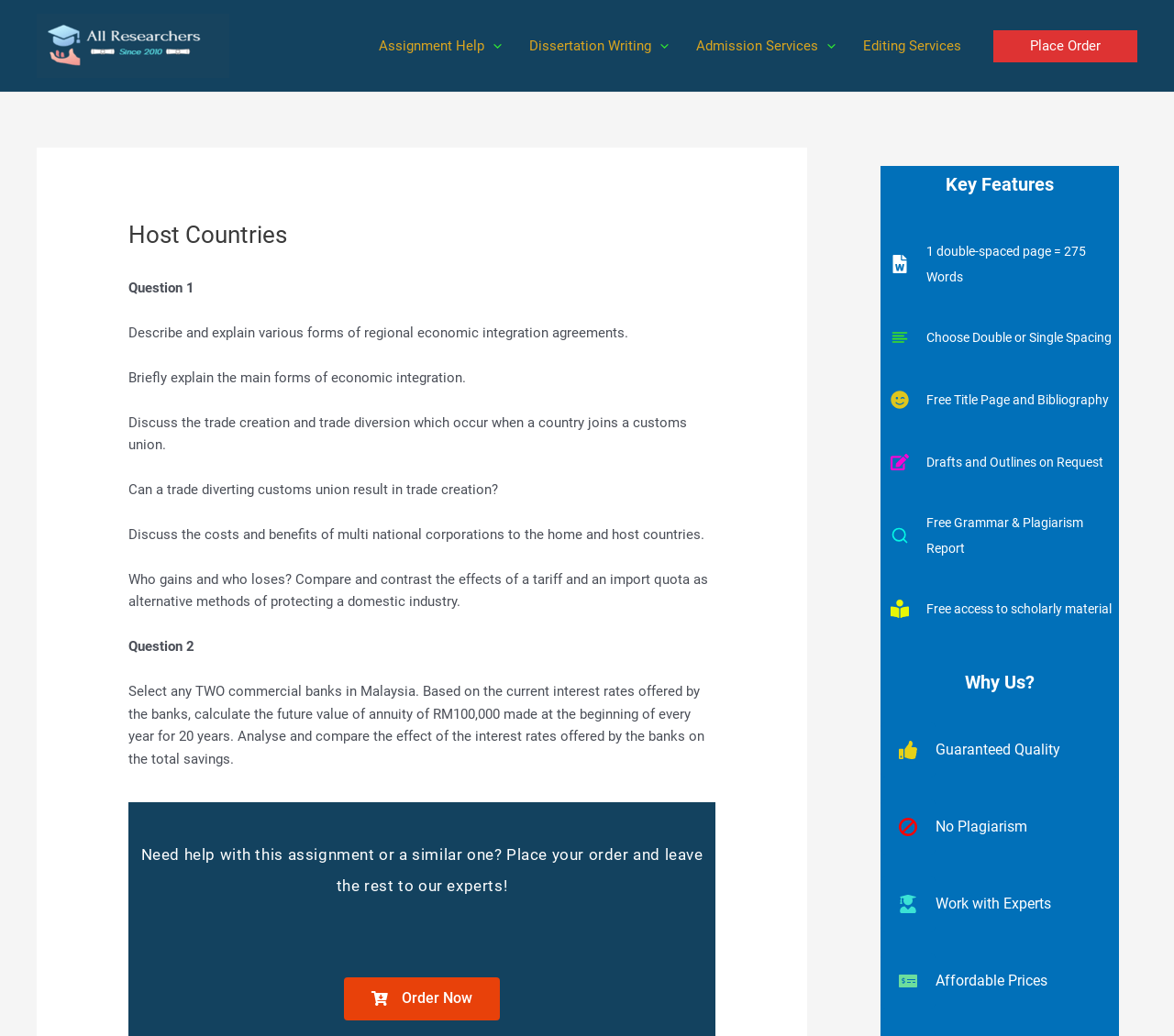Please answer the following question using a single word or phrase: 
What is the purpose of the 'Place Order' button?

To order assignment help